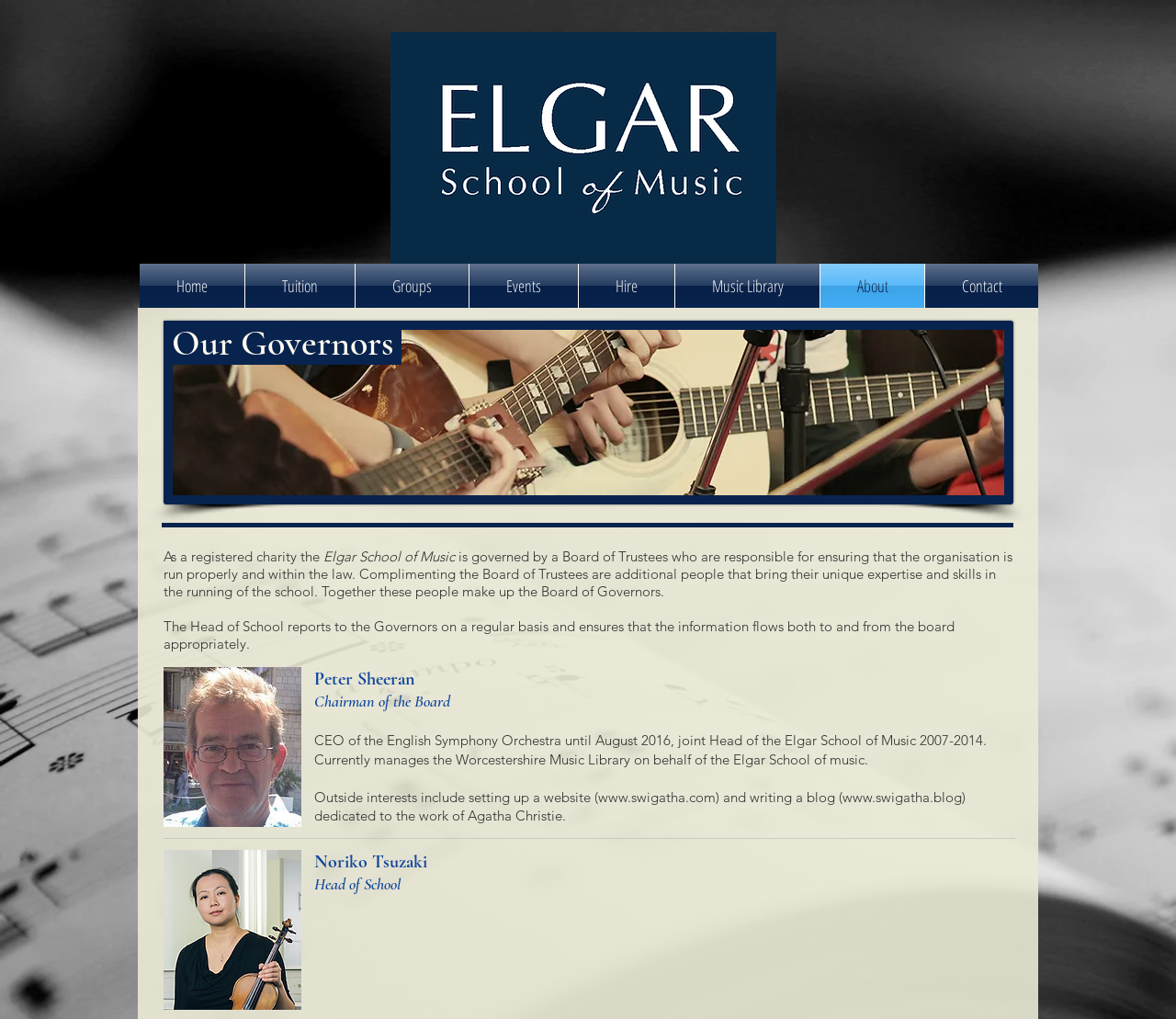Explain the webpage in detail.

The webpage is about the Governors of the Elgar School of Music. At the top left, there is a logo of the school. Below the logo, there is a navigation menu with links to different sections of the website, including Home, Tuition, Groups, Events, Hire, Music Library, About, and Contact.

The main content of the page is divided into two sections. The first section has a heading "Our Governors" and provides an introduction to the Board of Governors, explaining their role and responsibilities. Below the introduction, there is a paragraph of text that describes the relationship between the Board of Governors and the Head of School.

The second section lists the members of the Board of Governors, including their names, titles, and brief descriptions of their backgrounds and interests. Each member is accompanied by a small image. The first member listed is Peter Sheeran, the Chairman of the Board, who has a background in music and has managed the Worcestershire Music Library. He also has outside interests, including setting up a website and writing a blog about Agatha Christie. The second member listed is Noriko Tsuzaki, the Head of School.